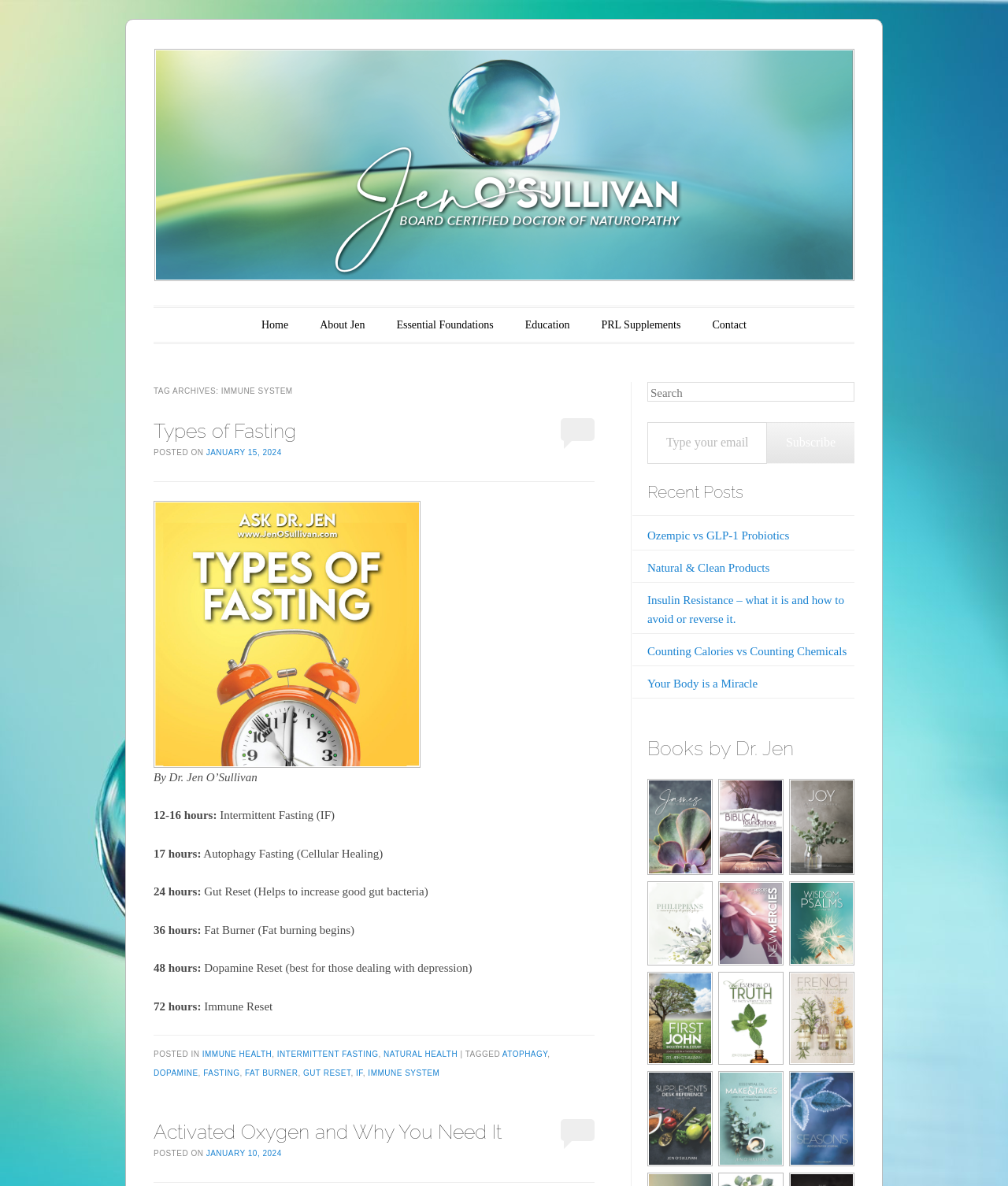Please find the bounding box coordinates for the clickable element needed to perform this instruction: "View recent posts".

[0.628, 0.407, 0.848, 0.435]